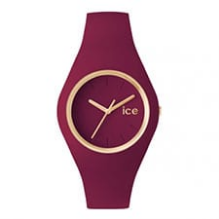Provide a brief response to the question below using one word or phrase:
What is the shape of the watch face?

round